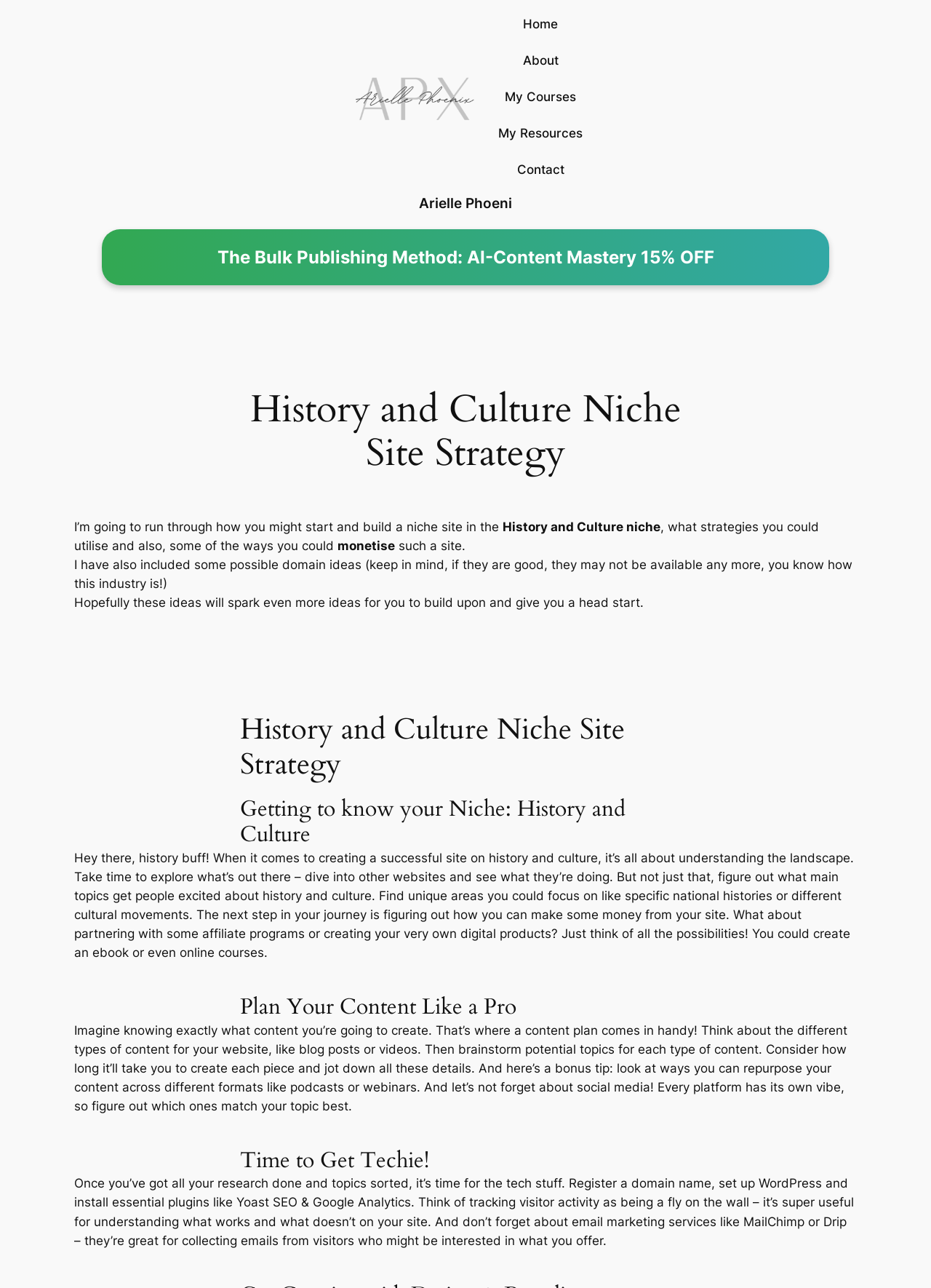Refer to the screenshot and give an in-depth answer to this question: What is the name of the logo in the top left corner?

The logo is located in the top left corner of the webpage, and it is an image with the text 'ARIELLE PHOENIX LOGO'.